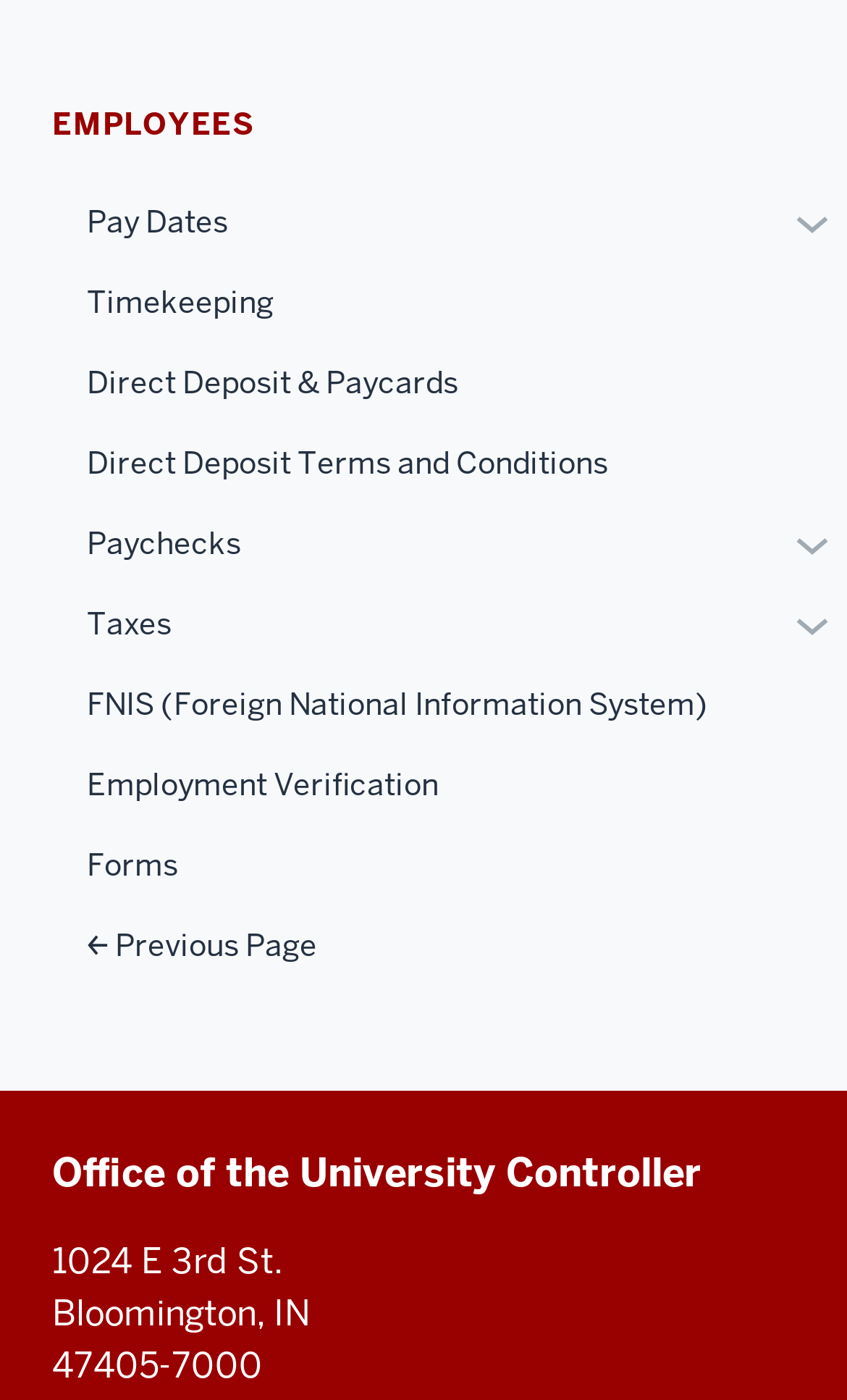How many links are there in the navigation menu?
Using the image, give a concise answer in the form of a single word or short phrase.

9